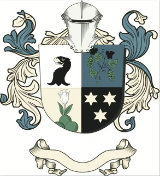Provide a thorough description of what you see in the image.

This image features a heraldic coat of arms that incorporates various symbolic elements. The shield is divided into four quadrants, each displaying distinct imagery: 

1. The upper left quadrant showcases a black bear, a symbol often associated with strength and bravery.
2. The upper right quadrant features clusters of green leaves, which may represent growth or vitality.
3. The lower left quadrant includes a white lily, typically symbolizing purity and beauty.
4. The lower right quadrant displays three stars on a dark background, which can signify guidance and aspiration.

Above the shield, there is a knight's helmet adorned with ornate designs, indicating nobility and honor. The entire composition is embellished with decorative flourishes in blue and cream, adding a regal touch to the overall design. Below the shield is a flowing banner, which could be intended for a family motto or name, though this text is not visible in the image. This coat of arms likely represents a lineage or organization tied to ideals of valor, loyalty, and intellectual pursuits.